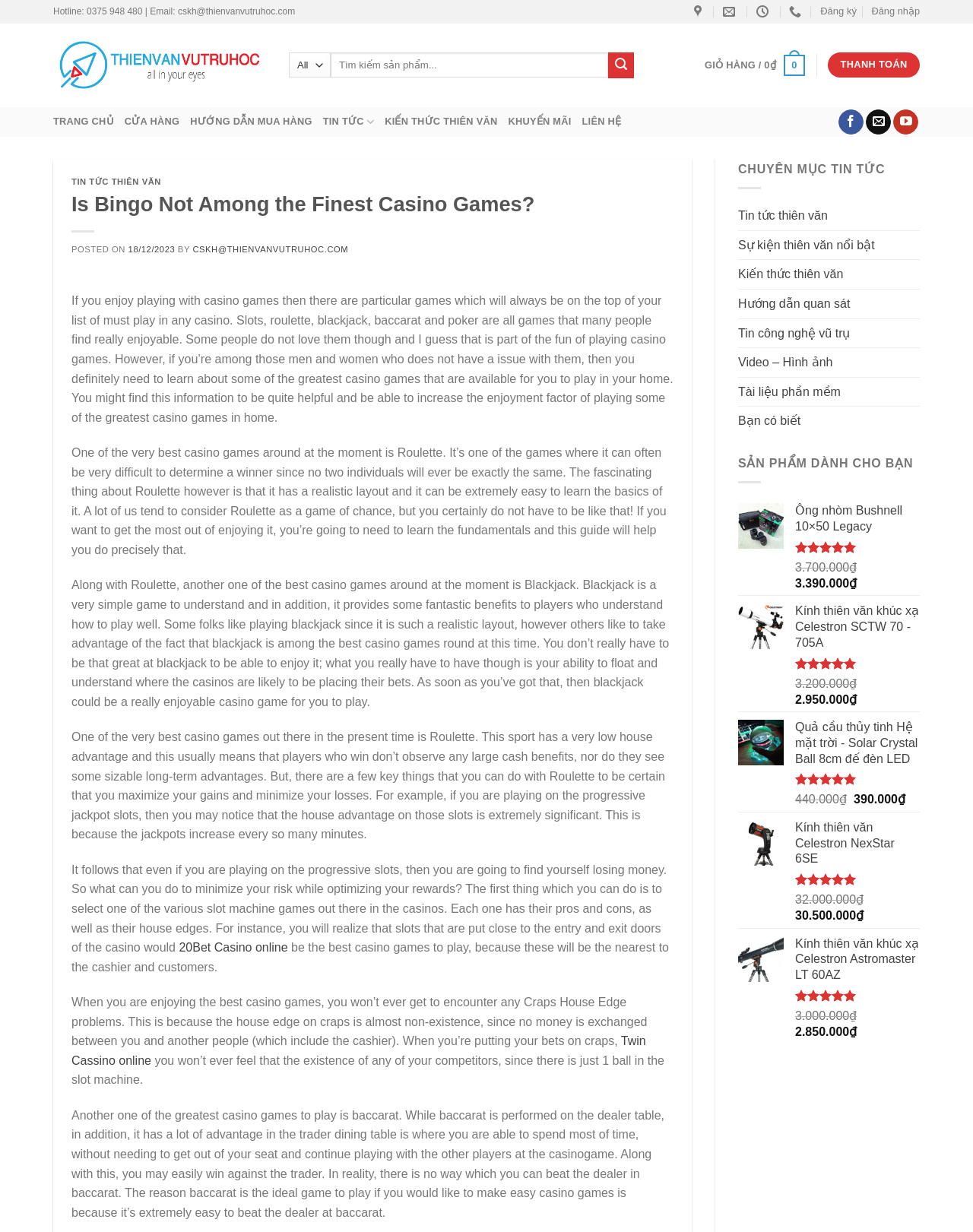Use a single word or phrase to answer the question: What is the name of the website?

Thiên Văn Vũ Trụ Học